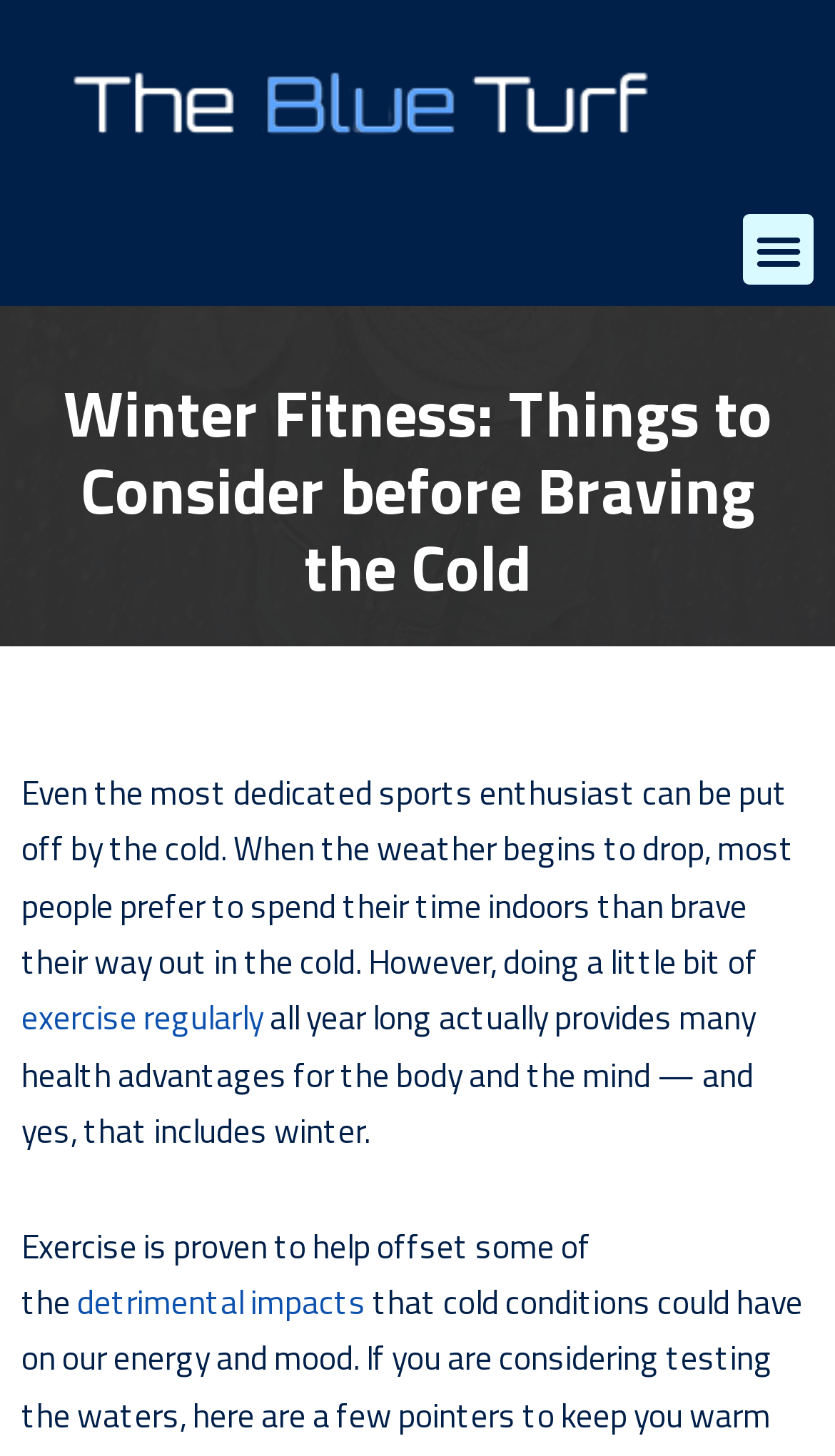From the details in the image, provide a thorough response to the question: What is the benefit of exercising regularly?

According to the article, exercising regularly provides many health advantages for the body and the mind, even in winter.